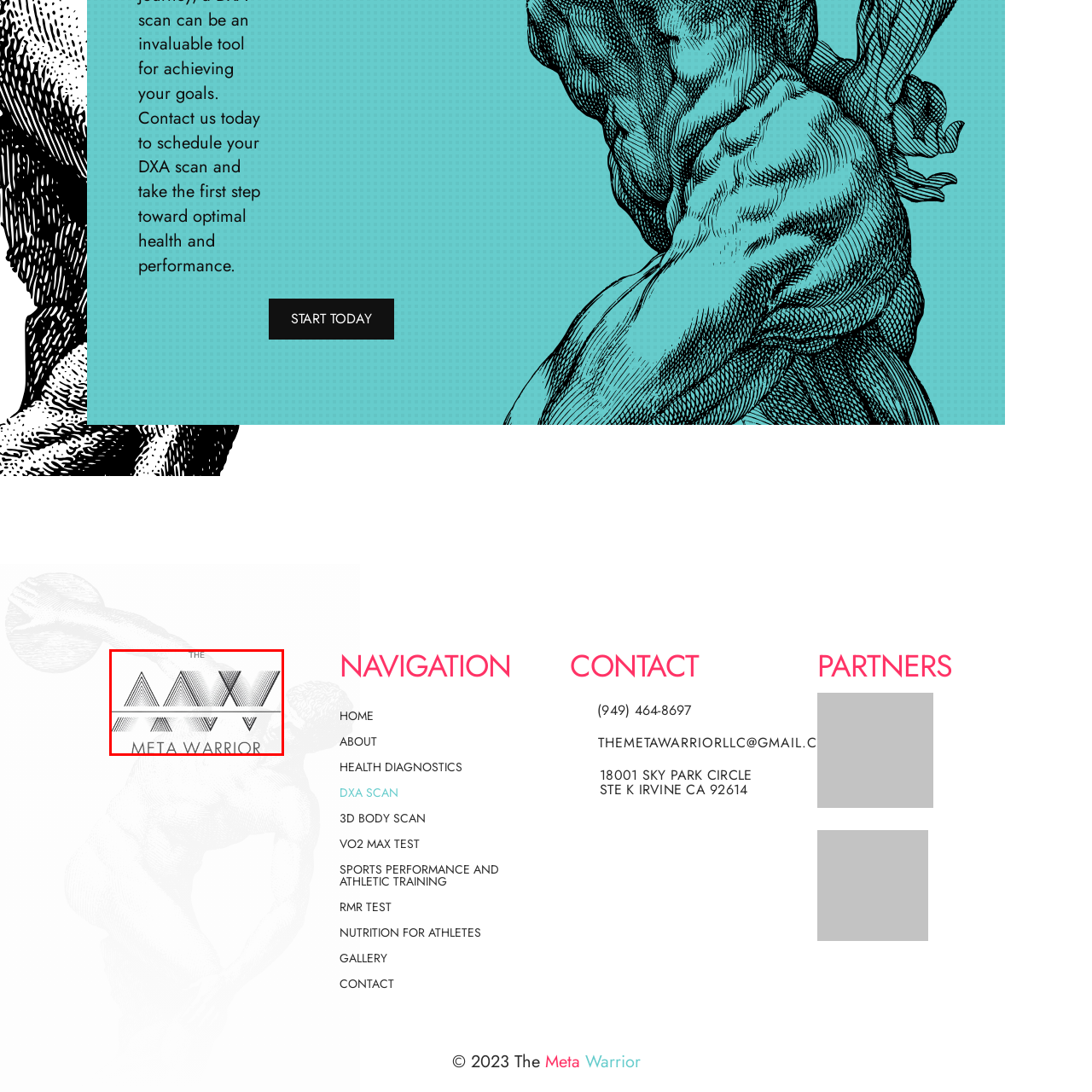Describe thoroughly what is shown in the red-bordered area of the image.

The image features the logo for "The Meta Warrior," characterized by a distinctive and modern design. The logo prominently displays the words "THE META WARRIOR," with a stylized emblem above the text that incorporates repeating triangular shapes, creating a dynamic and visually striking effect. The use of bold lines and geometric patterns conveys a sense of strength and innovation, aligning with the theme of empowerment and transformation often associated with the concept of a "warrior." The overall aesthetic highlights a contemporary brand image, suggesting a focus on cutting-edge techniques or approaches, possibly in the realms of health, fitness, or personal development.